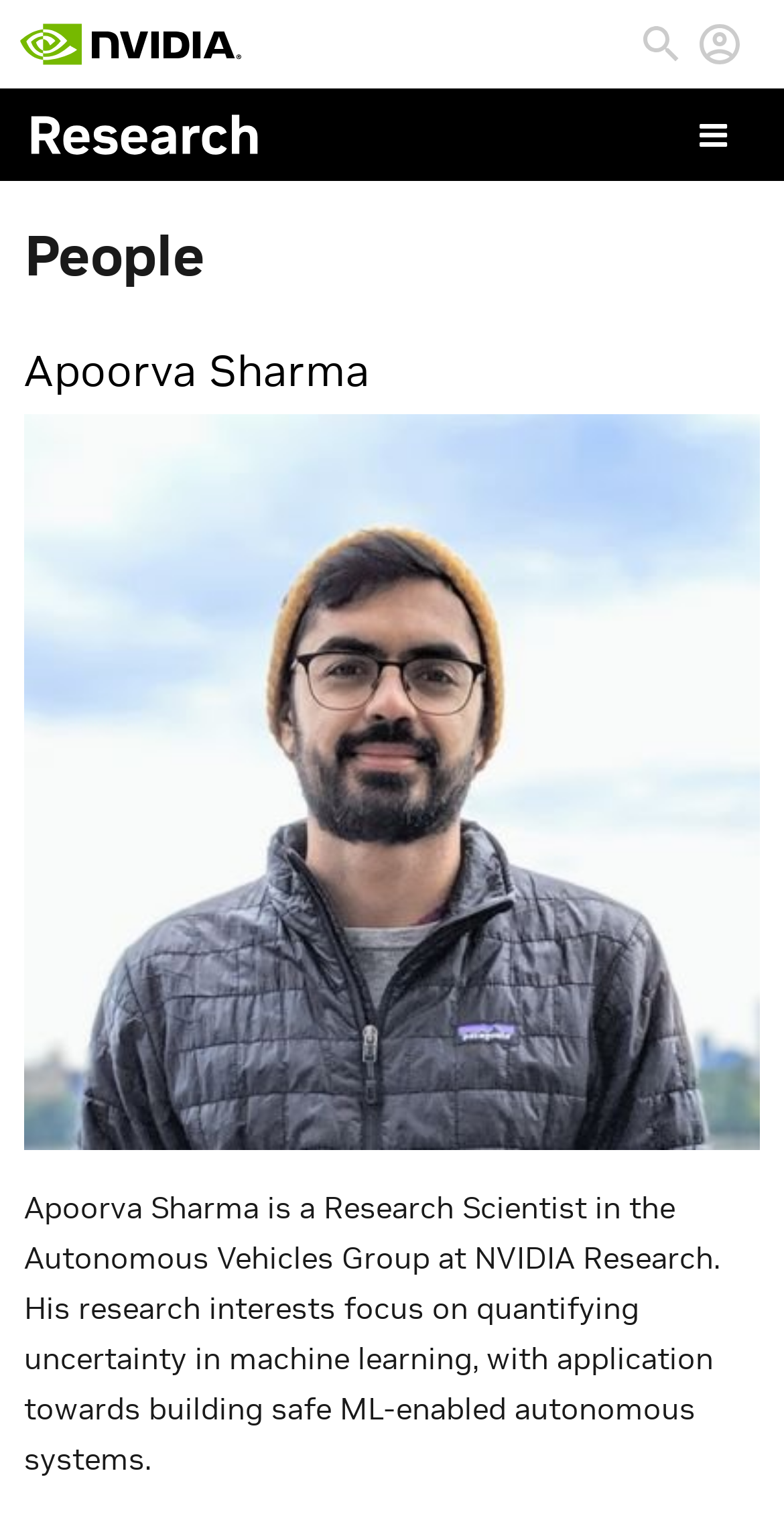What is the organization Apoorva Sharma works for?
Answer the question in as much detail as possible.

I found the answer by reading the text description of the webpage, which states 'Apoorva Sharma is a Research Scientist in the Autonomous Vehicles Group at NVIDIA Research.'